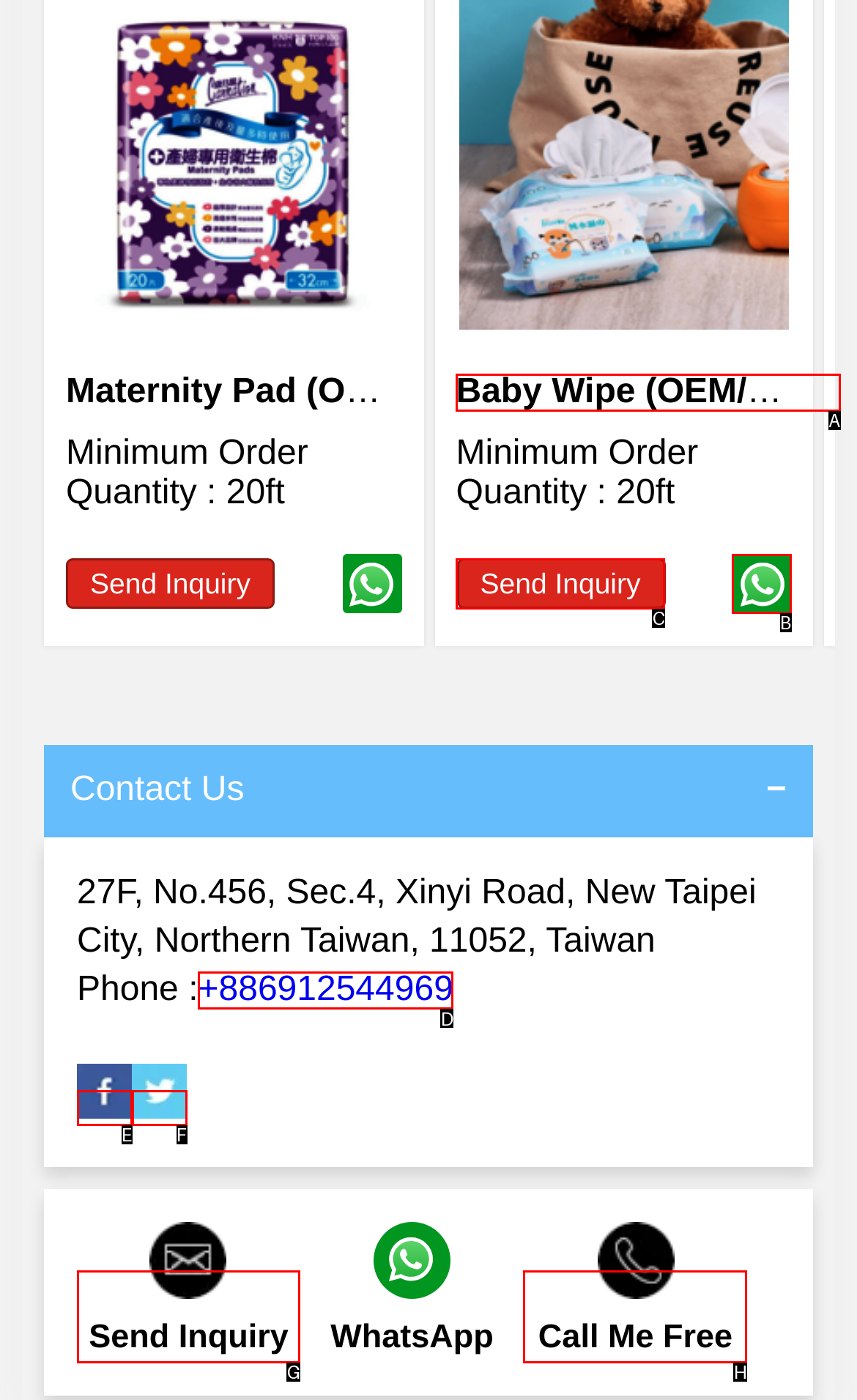Tell me the correct option to click for this task: Call the phone number
Write down the option's letter from the given choices.

D